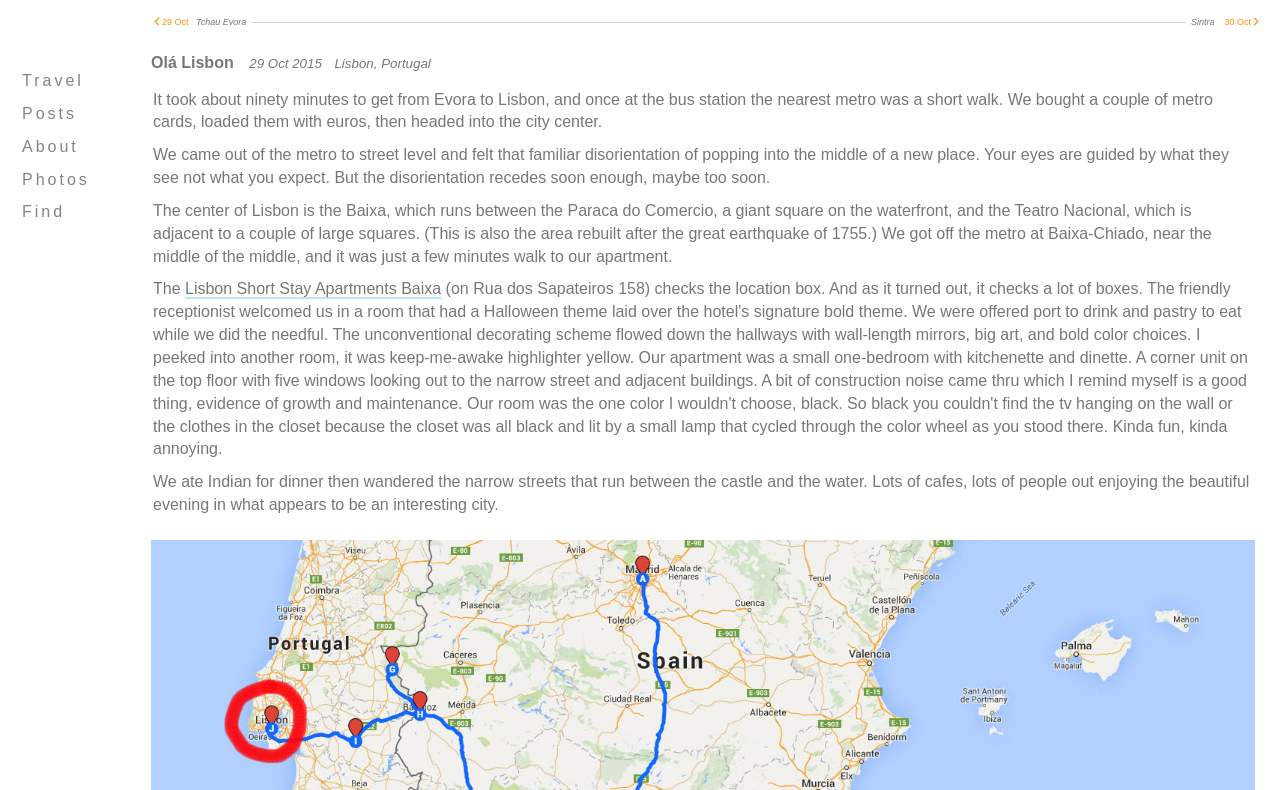Answer the question using only a single word or phrase: 
What is the name of the author?

James Gaston